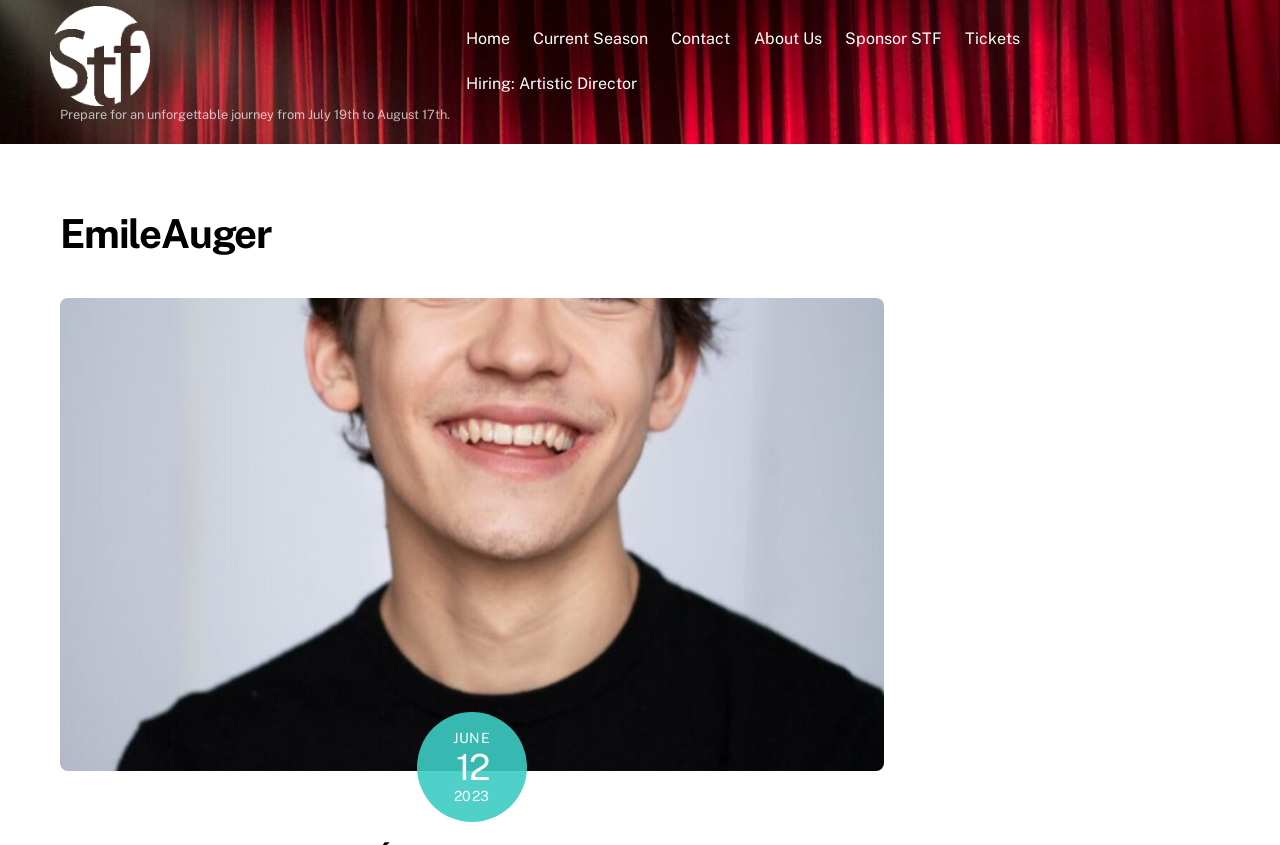Extract the bounding box coordinates for the UI element described as: "Hiring: Artistic Director".

[0.357, 0.073, 0.505, 0.127]